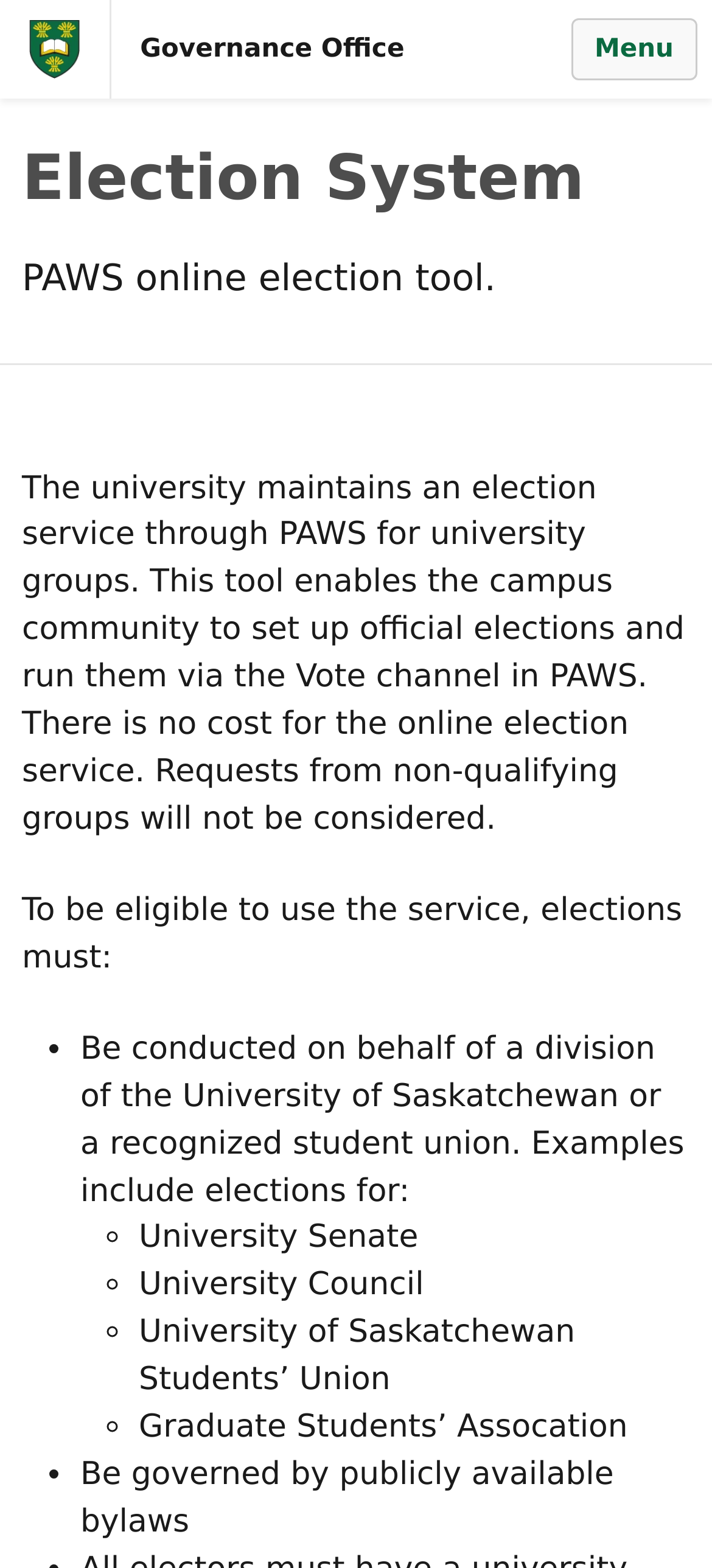Answer the question in one word or a short phrase:
What is the purpose of the PAWS online election tool?

To set up official elections